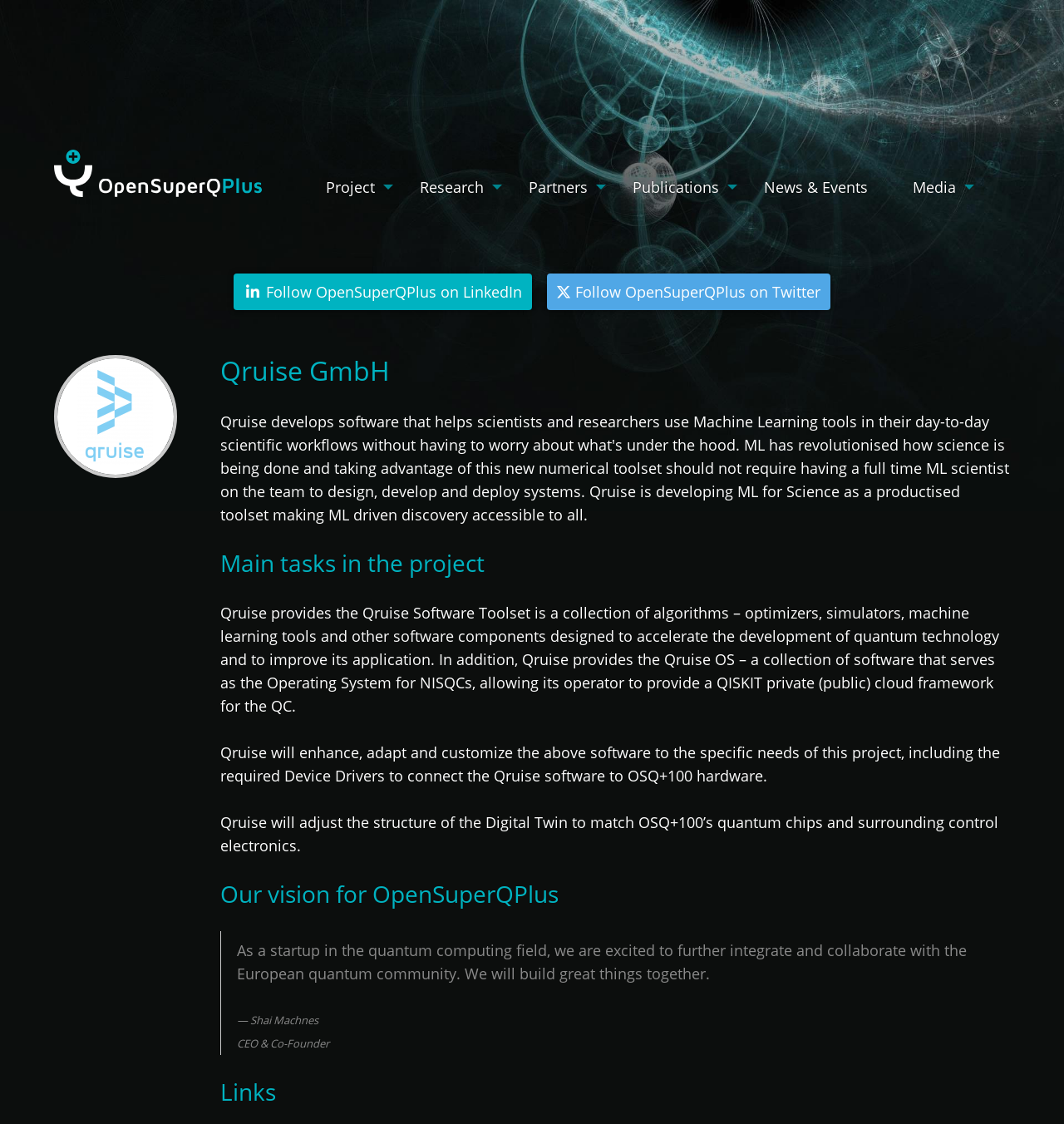Locate the coordinates of the bounding box for the clickable region that fulfills this instruction: "Follow OpenSuperQPlus on LinkedIn".

[0.219, 0.243, 0.5, 0.276]